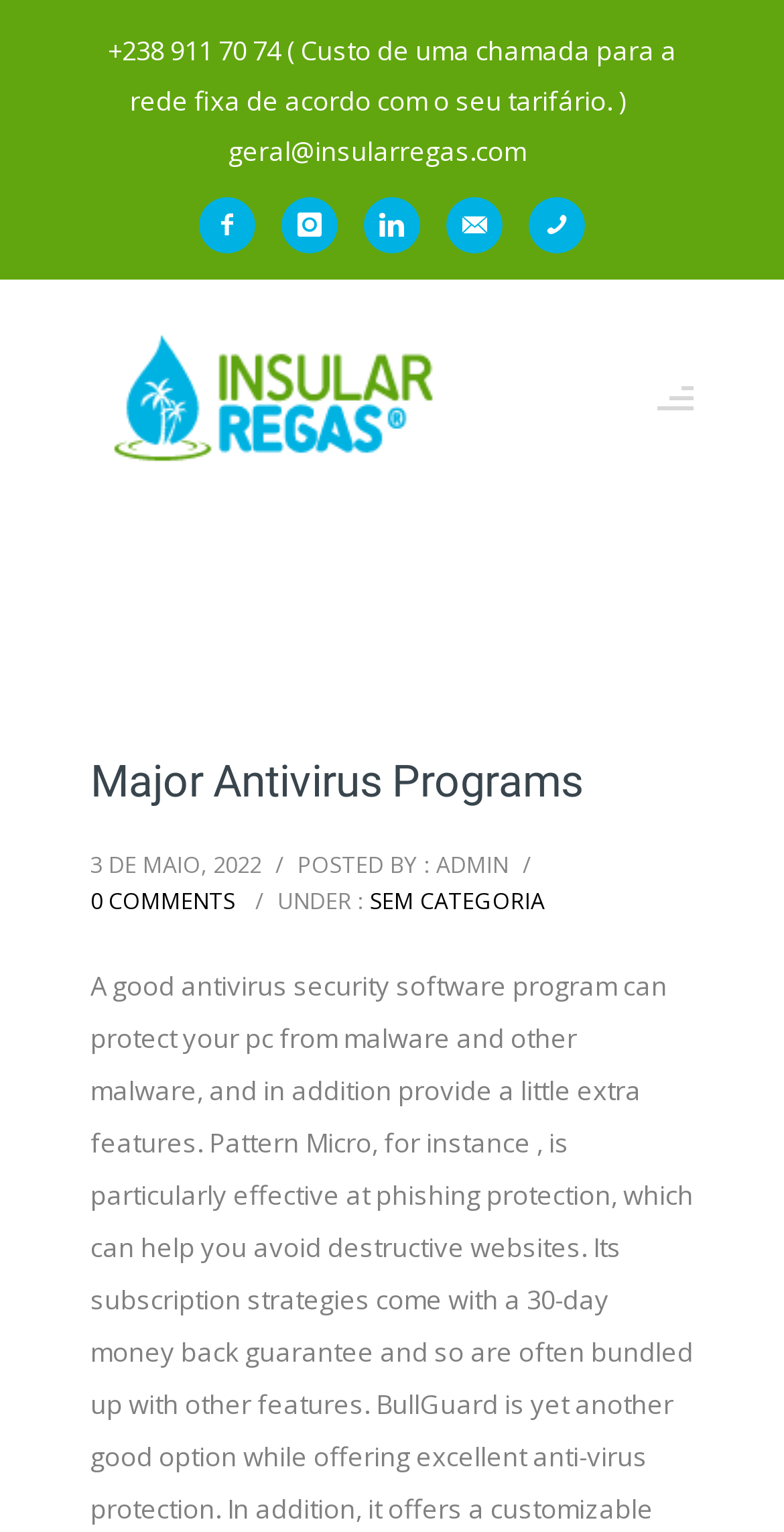Using the information in the image, give a comprehensive answer to the question: 
What is the phone number to contact?

The phone number to contact can be found at the top of the webpage, in the static text element with the bounding box coordinates [0.137, 0.021, 0.863, 0.077].